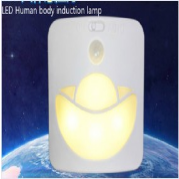Give a thorough caption for the picture.

The image showcases an LED human body induction lamp, designed to illuminate automatically when it detects movement. The lamp features a sleek, modern aesthetic, with a rounded shape that houses a light source that emits a warm yellow glow. Positioned at the center is a sensor, essential for activating the light upon detecting human presence. This innovative lighting solution is ideal for enhancing safety and convenience in various settings such as hallways, staircases, or children's rooms. The background suggests a cosmic theme, emphasizing the lamp's modern technology and futuristic appeal as part of Dongguan Sunflower Innovation Co., Ltd's product line.